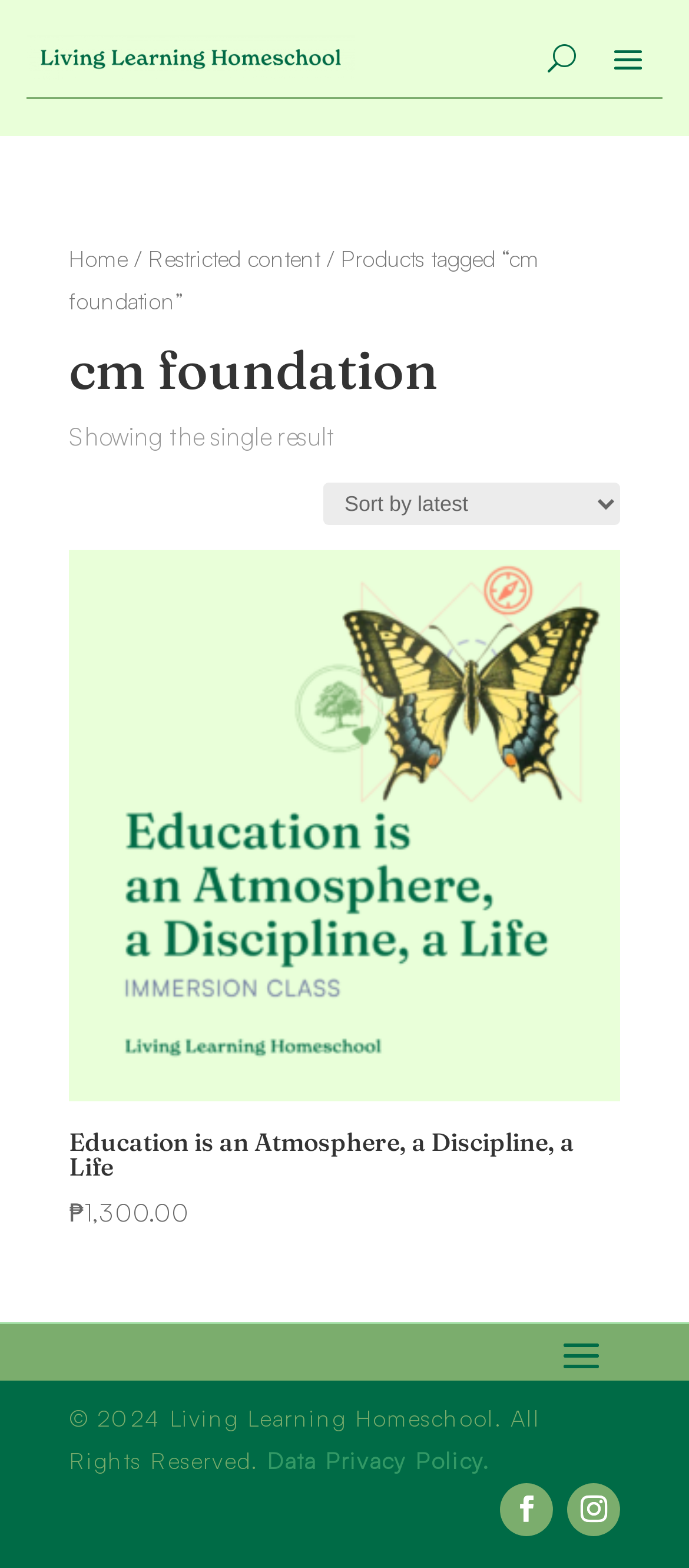How many social media links are at the bottom of the page?
Ensure your answer is thorough and detailed.

I counted the number of link elements with Unicode characters '' and '' at the bottom of the page, which are likely social media links.